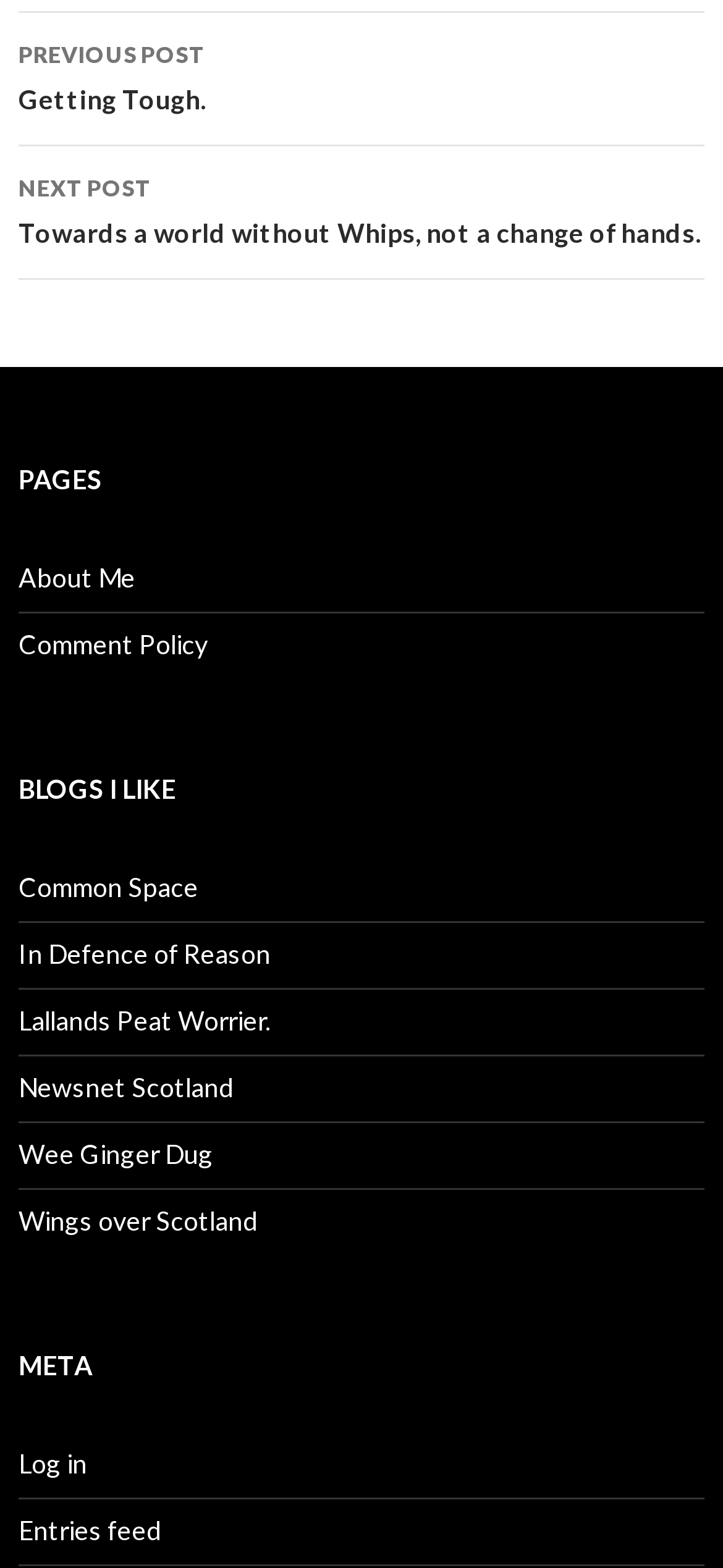How many headings are on this webpage?
Please provide an in-depth and detailed response to the question.

I counted the number of headings on the webpage, which are 'Post navigation', 'PAGES', 'BLOGS I LIKE', 'META', and found that there are 5 headings in total.